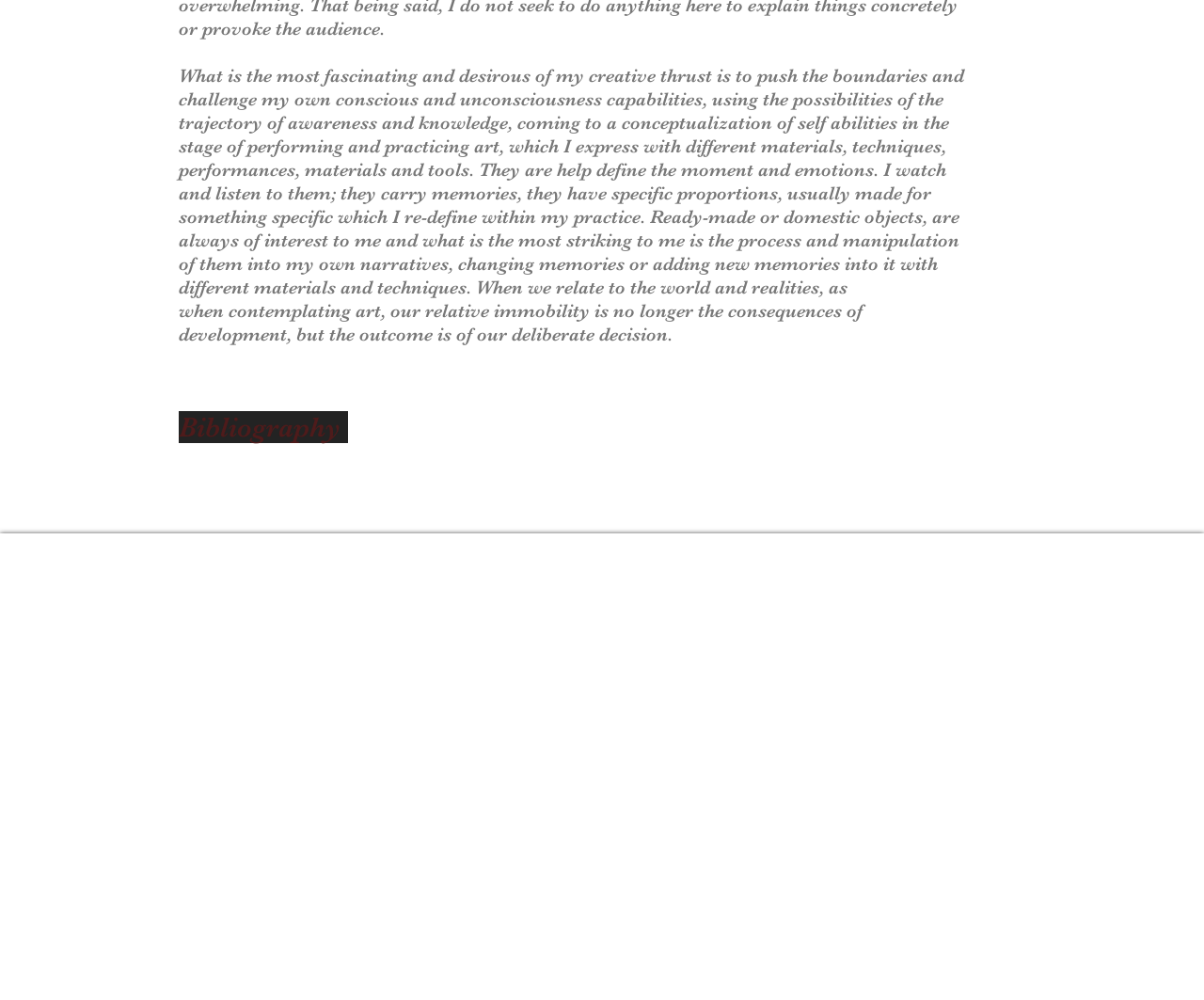Consider the image and give a detailed and elaborate answer to the question: 
What is the artist's approach to art?

Based on the text, the artist's approach to art involves a conceptualization of their self abilities, which they express through different materials, techniques, performances, and tools, and is influenced by their own memories and emotions.